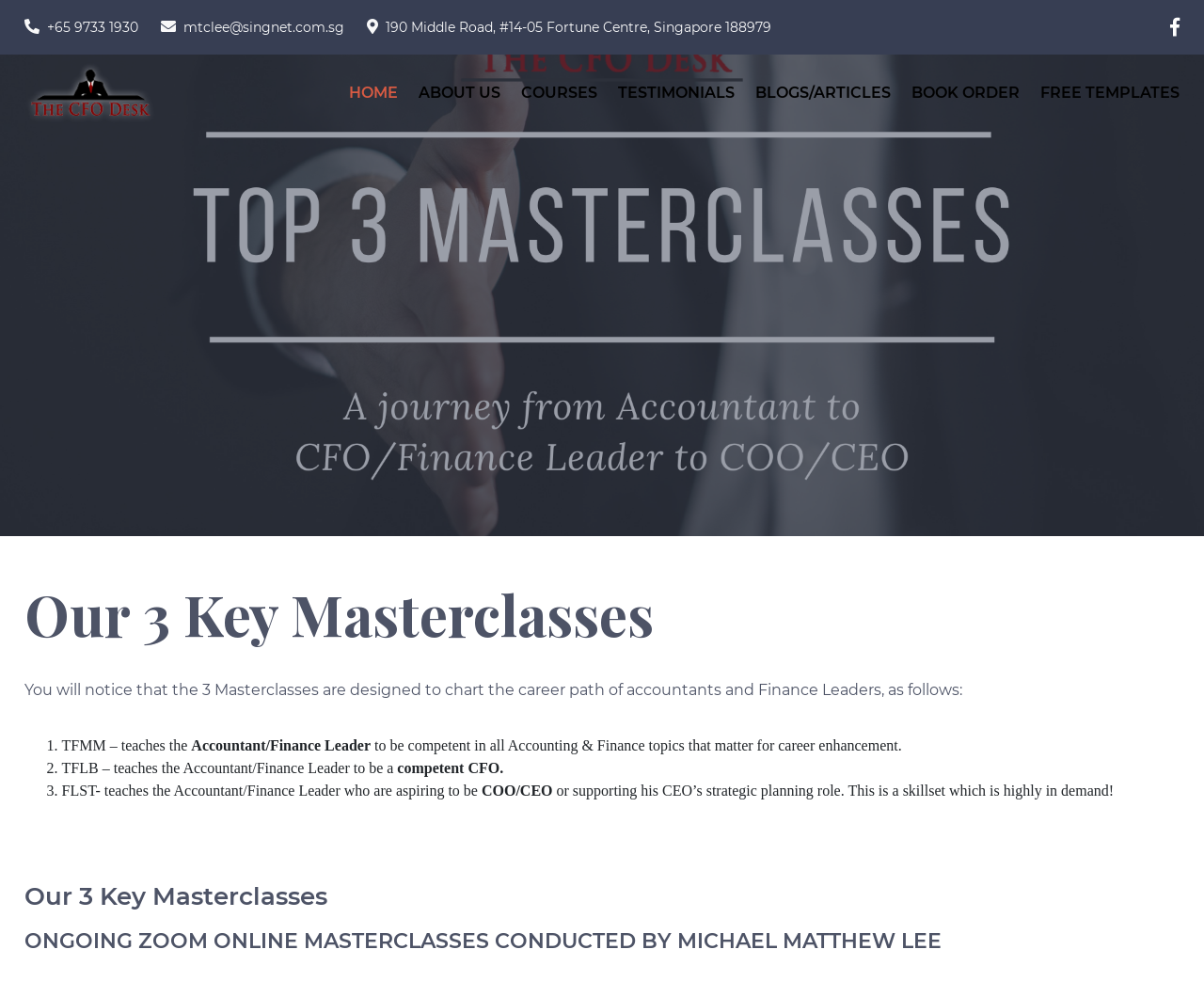Determine the coordinates of the bounding box that should be clicked to complete the instruction: "Click the 'HOME' link". The coordinates should be represented by four float numbers between 0 and 1: [left, top, right, bottom].

[0.29, 0.084, 0.331, 0.102]